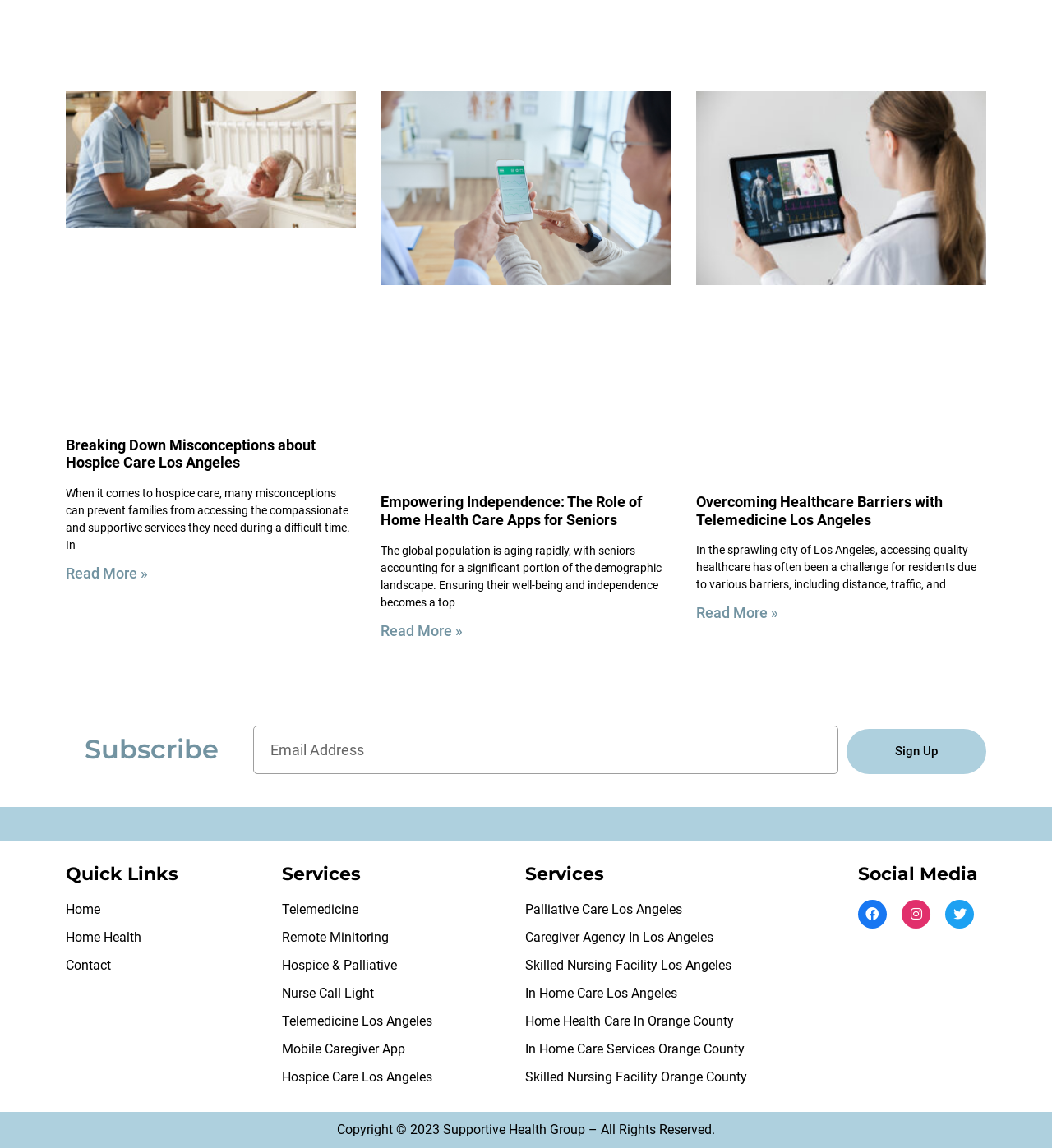Using the given element description, provide the bounding box coordinates (top-left x, top-left y, bottom-right x, bottom-right y) for the corresponding UI element in the screenshot: Contact

[0.062, 0.832, 0.252, 0.849]